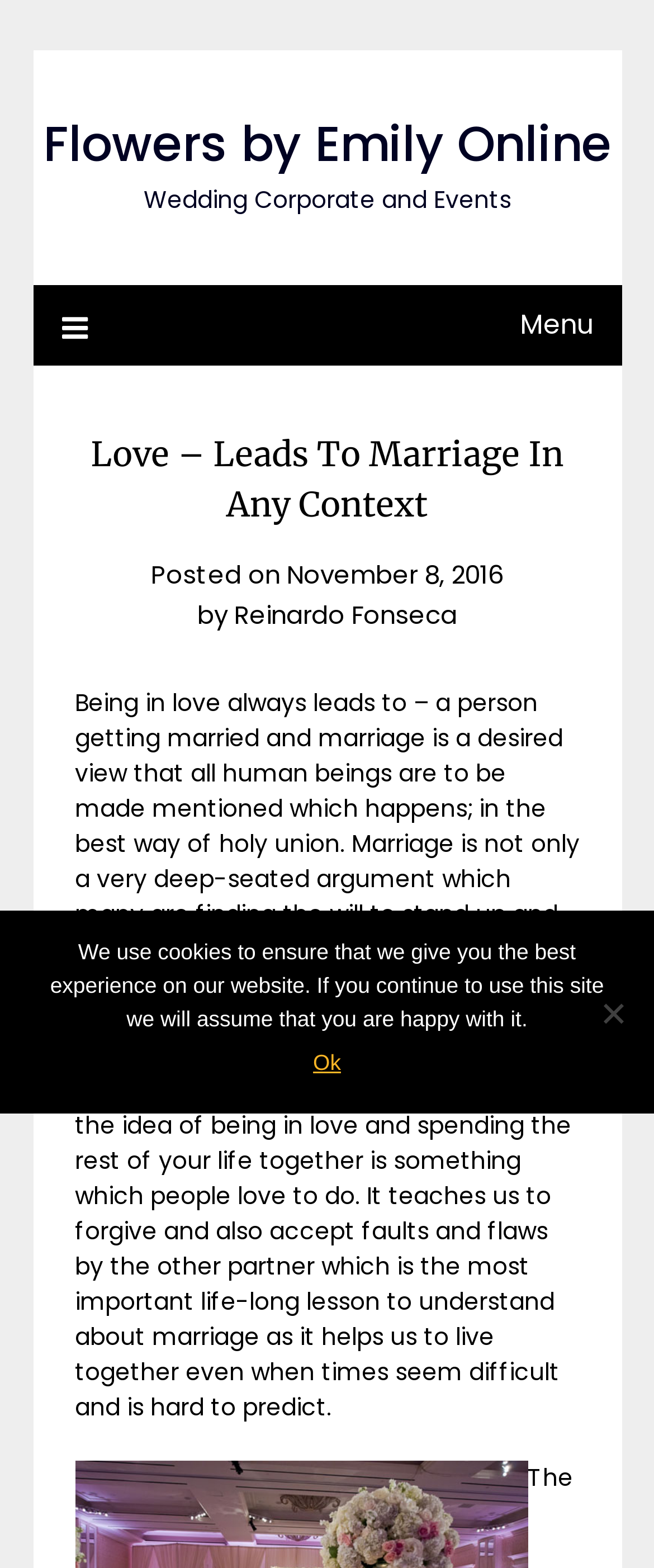What is the purpose of the 'SHARES' section?
Look at the image and construct a detailed response to the question.

The 'SHARES' section provides links to share the article on various social media platforms, such as Twitter, Facebook, and Pinterest, allowing readers to easily share the article with others.